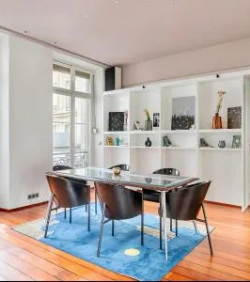What is the rating of the Chic Parisian Flat based on guest reviews?
Using the image, elaborate on the answer with as much detail as possible.

The caption states that the property is rated as 'Superb' with a score of 9.1 based on guest reviews, indicating the high level of satisfaction among guests who have stayed at the flat.